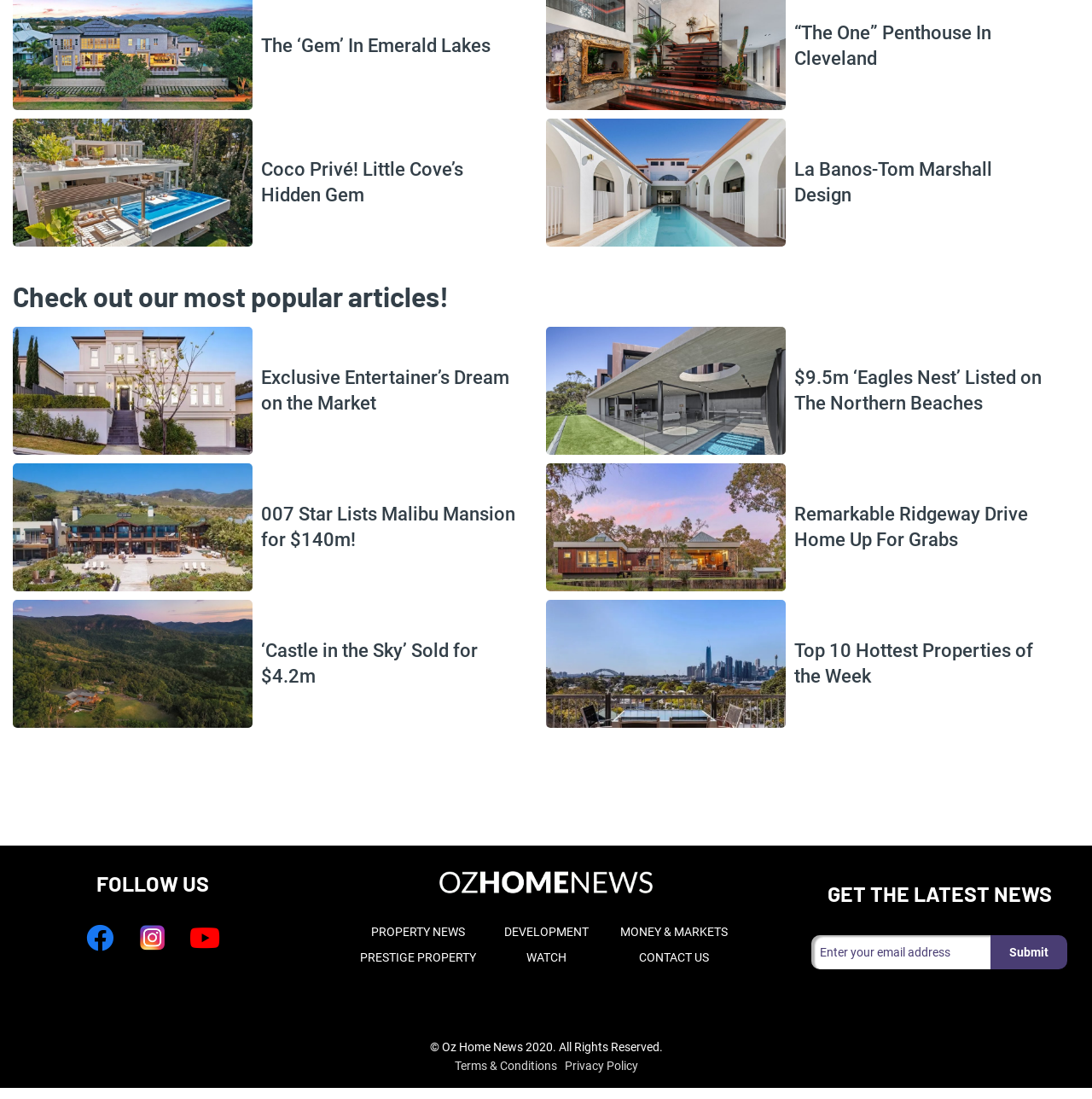Find the bounding box coordinates for the area you need to click to carry out the instruction: "Enter your email address to get the latest news". The coordinates should be four float numbers between 0 and 1, indicated as [left, top, right, bottom].

[0.743, 0.851, 0.907, 0.882]